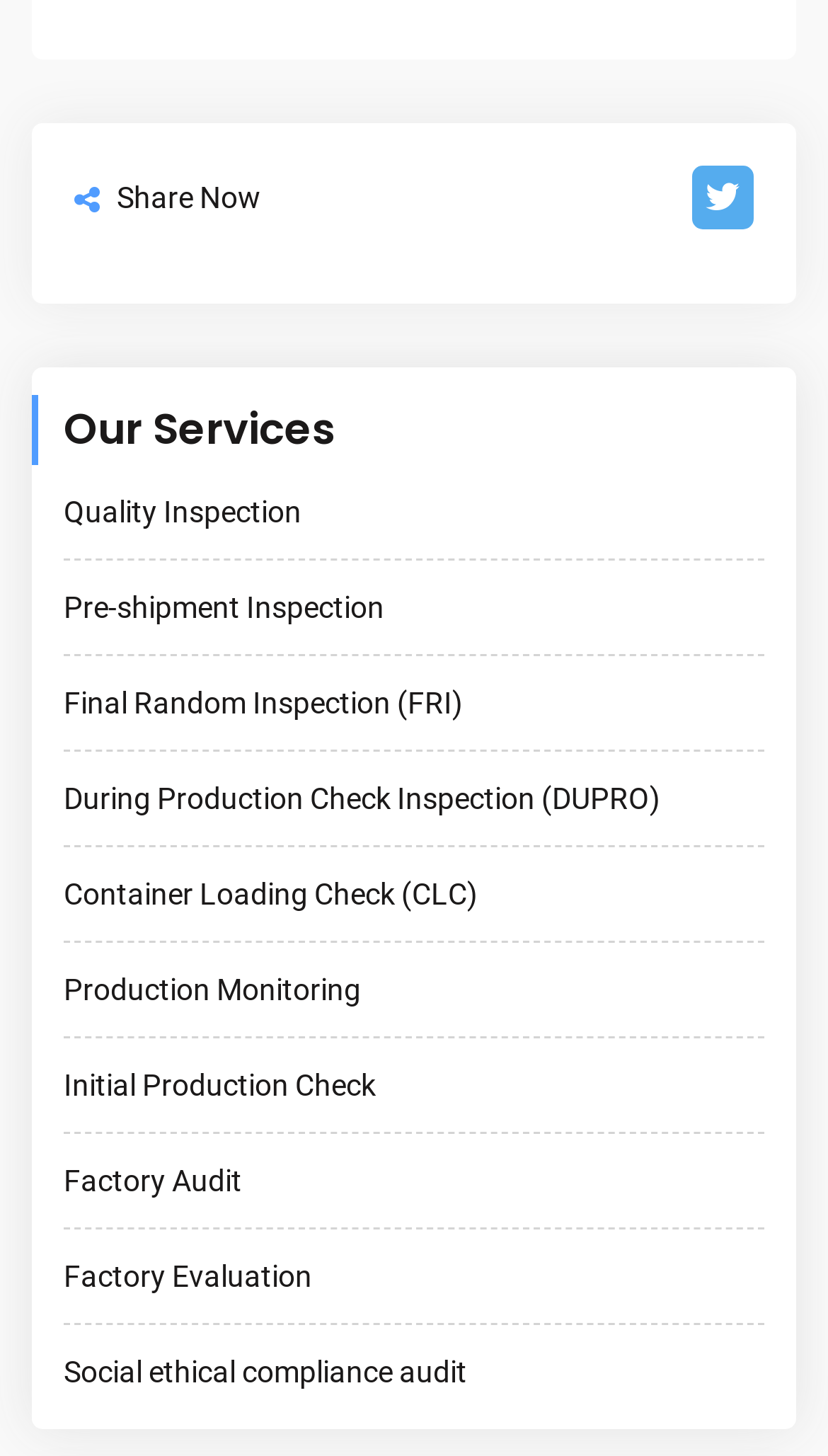Please respond to the question with a concise word or phrase:
Is there a 'Share Now' button on the page?

Yes